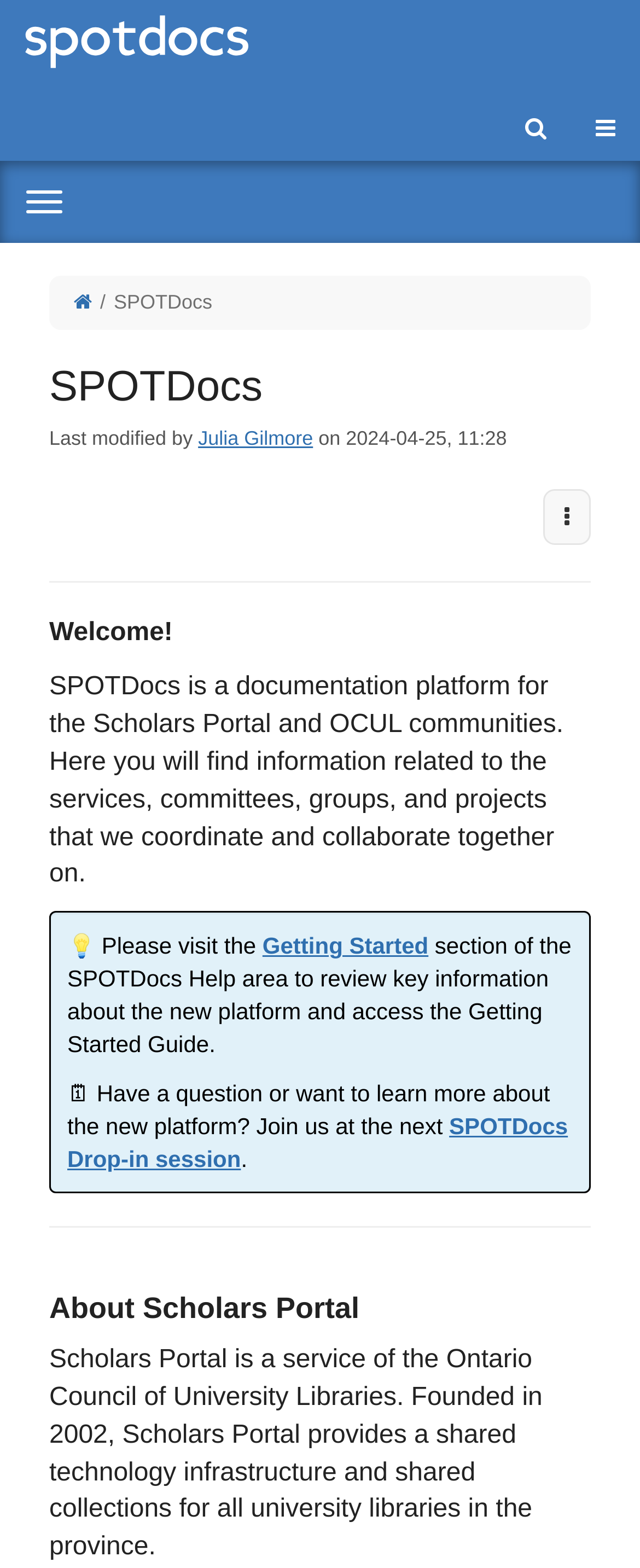Answer this question in one word or a short phrase: What is the name of the service provided by the Ontario Council of University Libraries?

Scholars Portal